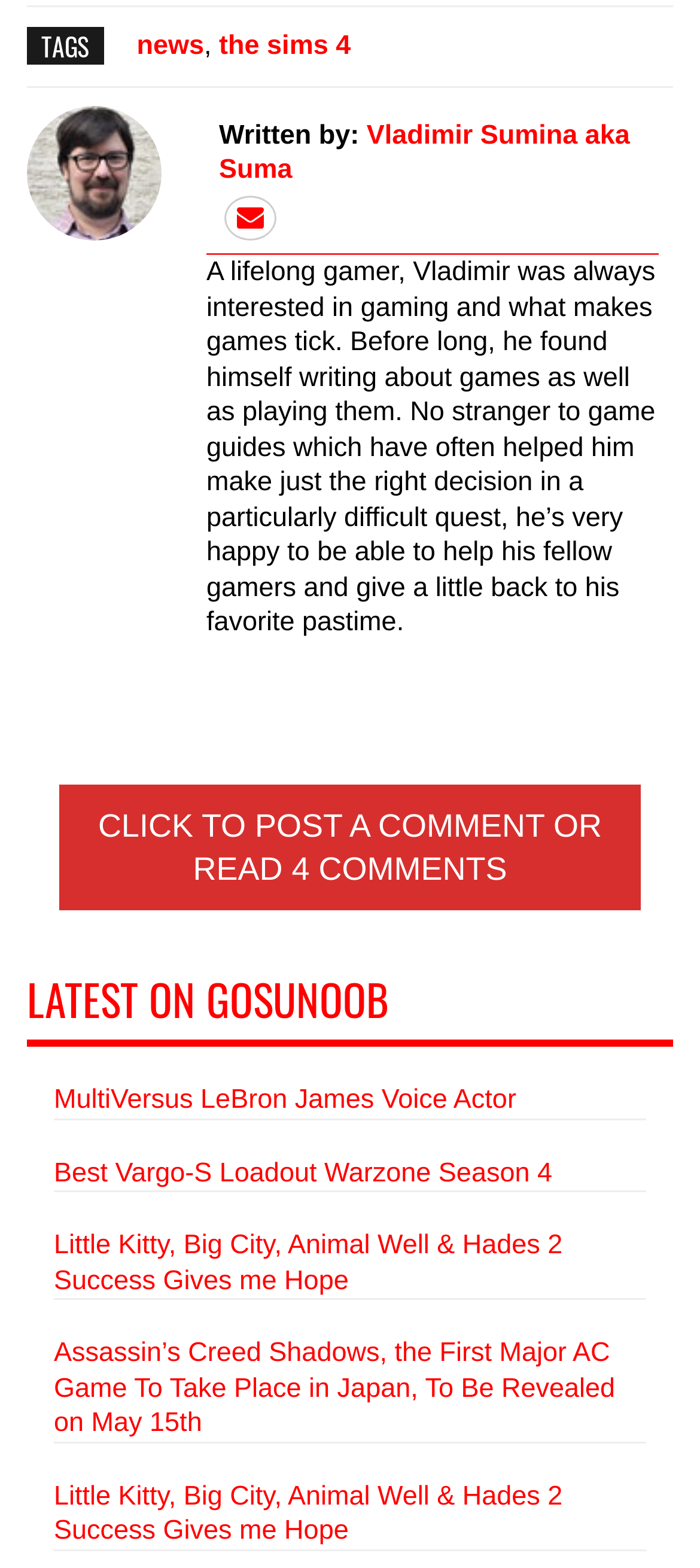Using the description: "University of Washington", determine the UI element's bounding box coordinates. Ensure the coordinates are in the format of four float numbers between 0 and 1, i.e., [left, top, right, bottom].

None